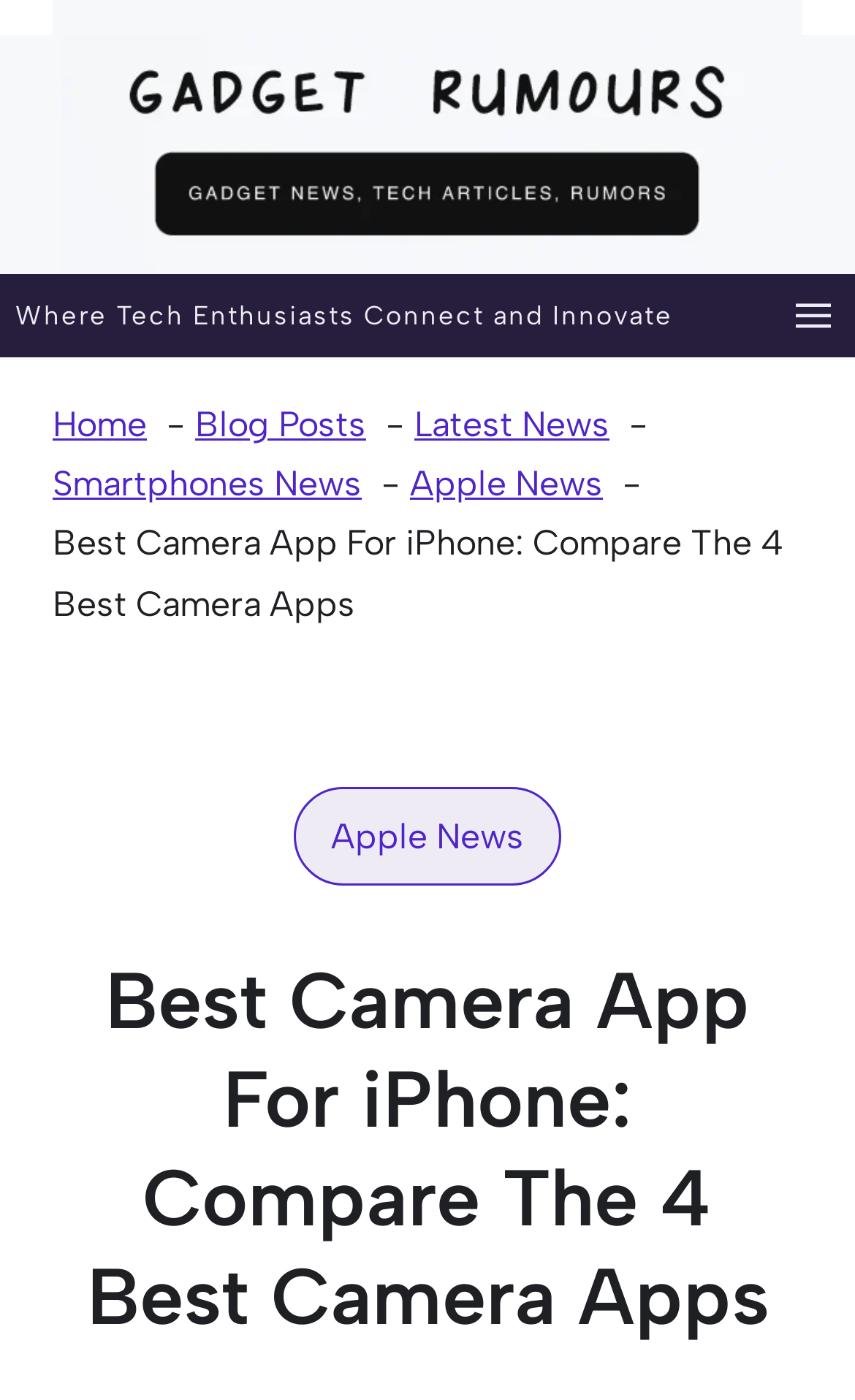Please determine the heading text of this webpage.

Best Camera App For iPhone: Compare The 4 Best Camera Apps